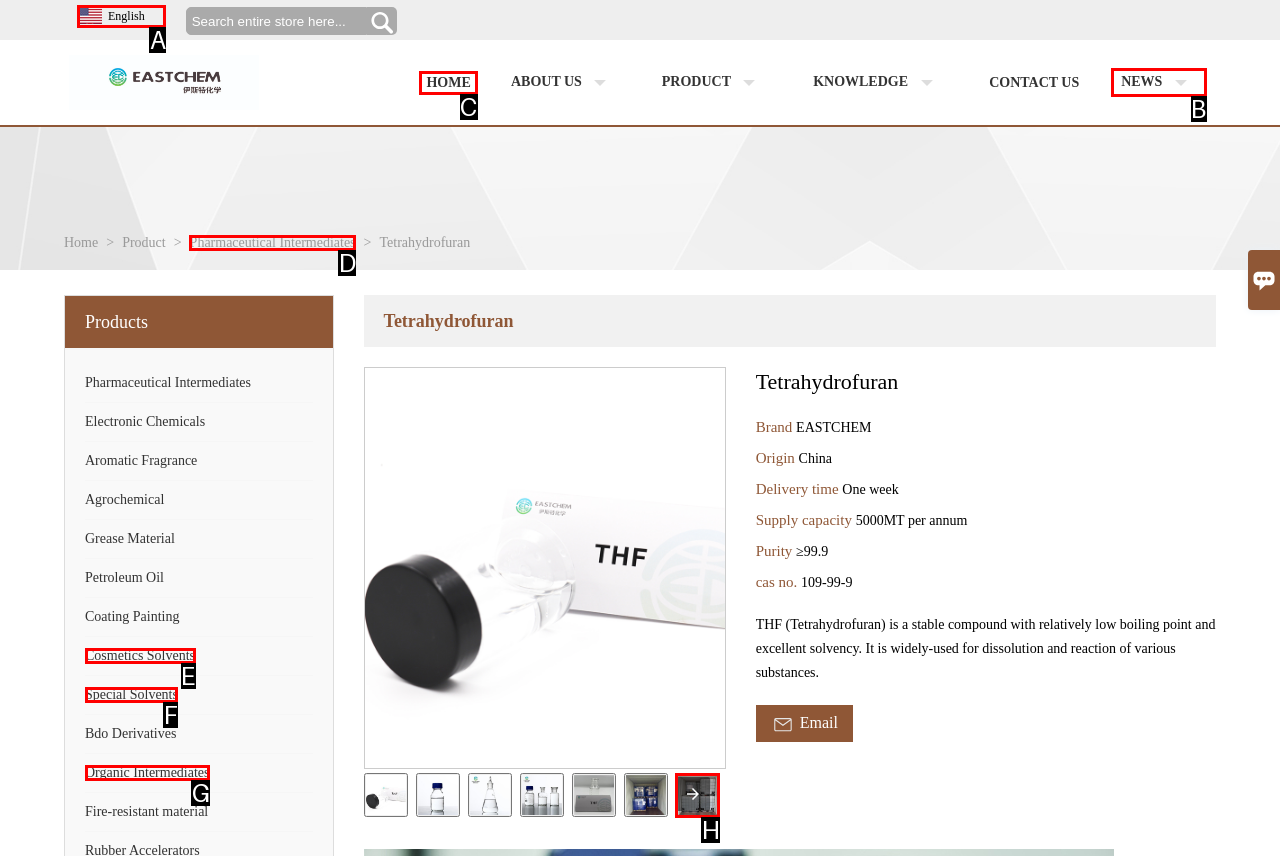Indicate the HTML element that should be clicked to perform the task: Click HOME Reply with the letter corresponding to the chosen option.

C